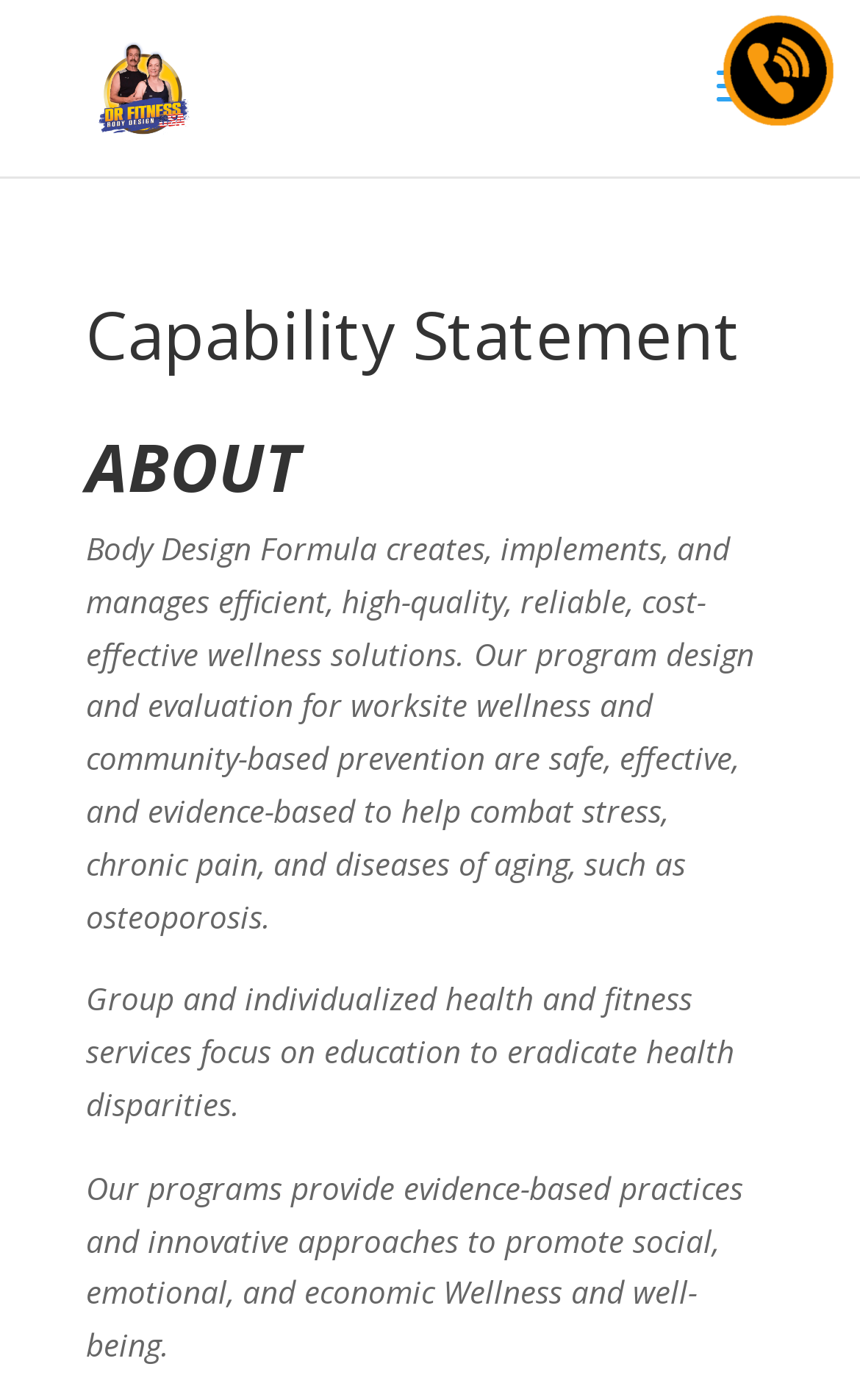Give a short answer to this question using one word or a phrase:
How can users contact Dr Fitness International?

Call Us